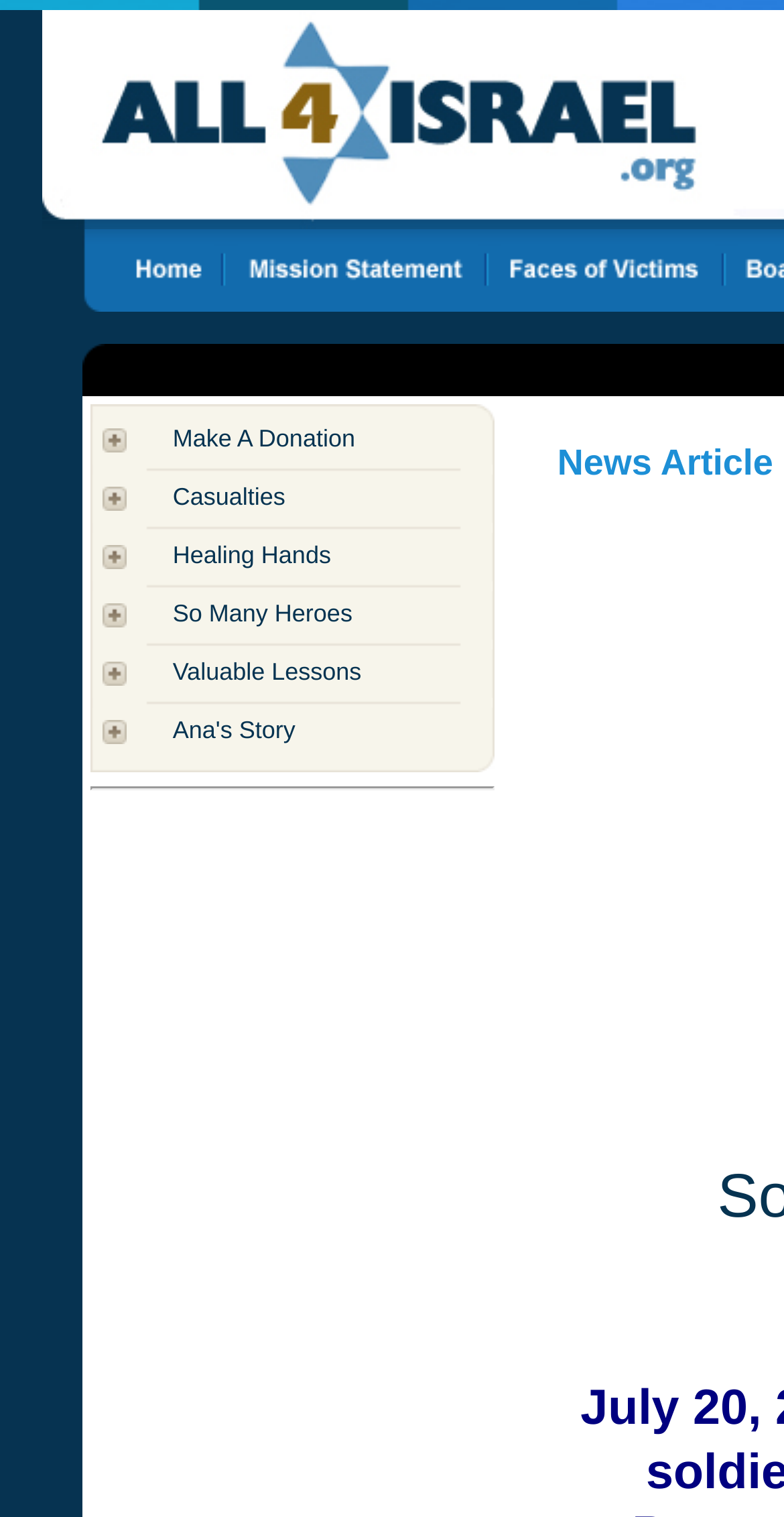Find the bounding box coordinates for the UI element whose description is: "Casualties". The coordinates should be four float numbers between 0 and 1, in the format [left, top, right, bottom].

[0.22, 0.318, 0.364, 0.337]